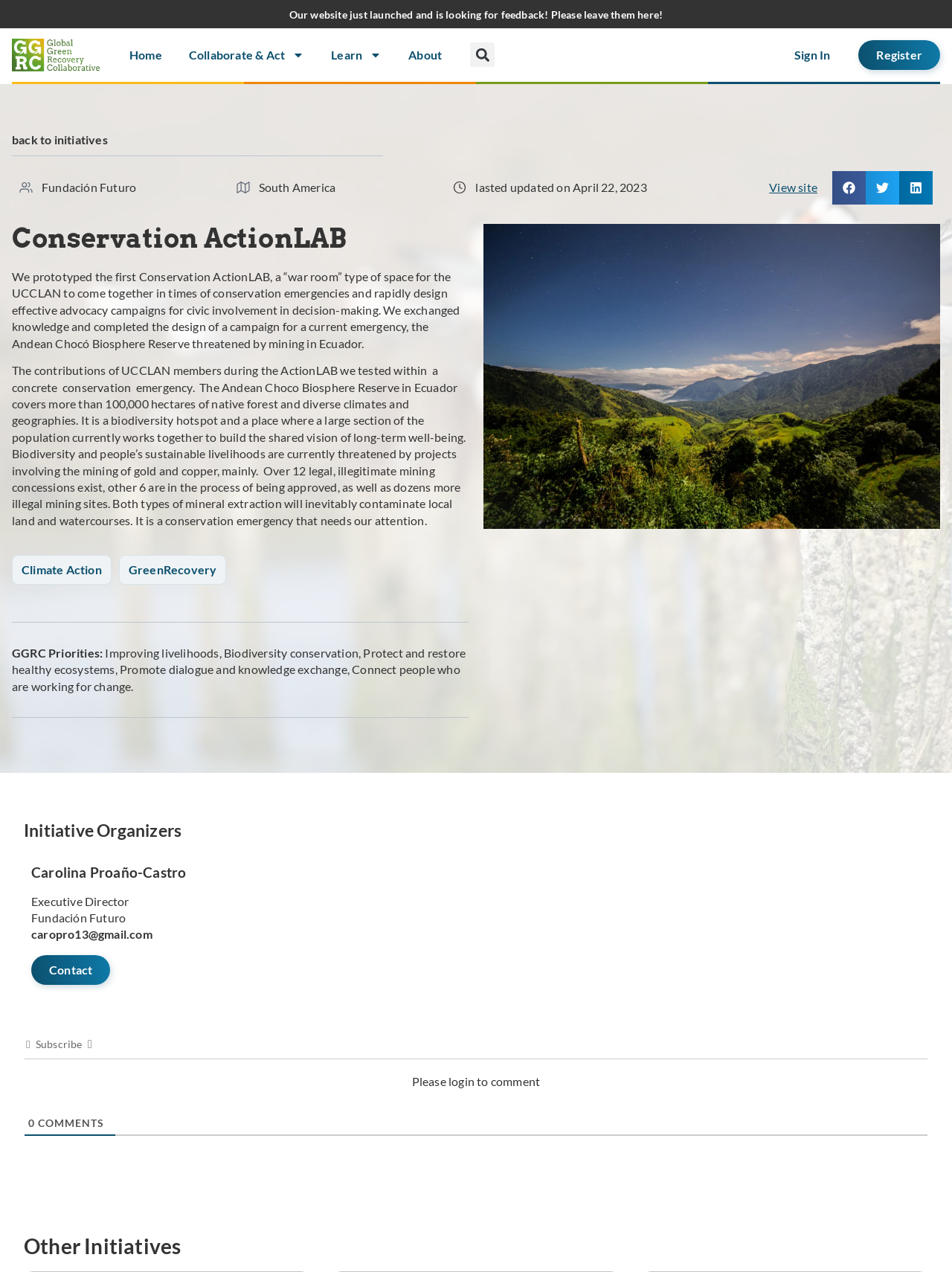Using the information in the image, could you please answer the following question in detail:
Who is the Executive Director of Fundación Futuro?

I found the answer by looking at the initiative organizers section, which lists Carolina Proaño-Castro as the Executive Director of Fundación Futuro.